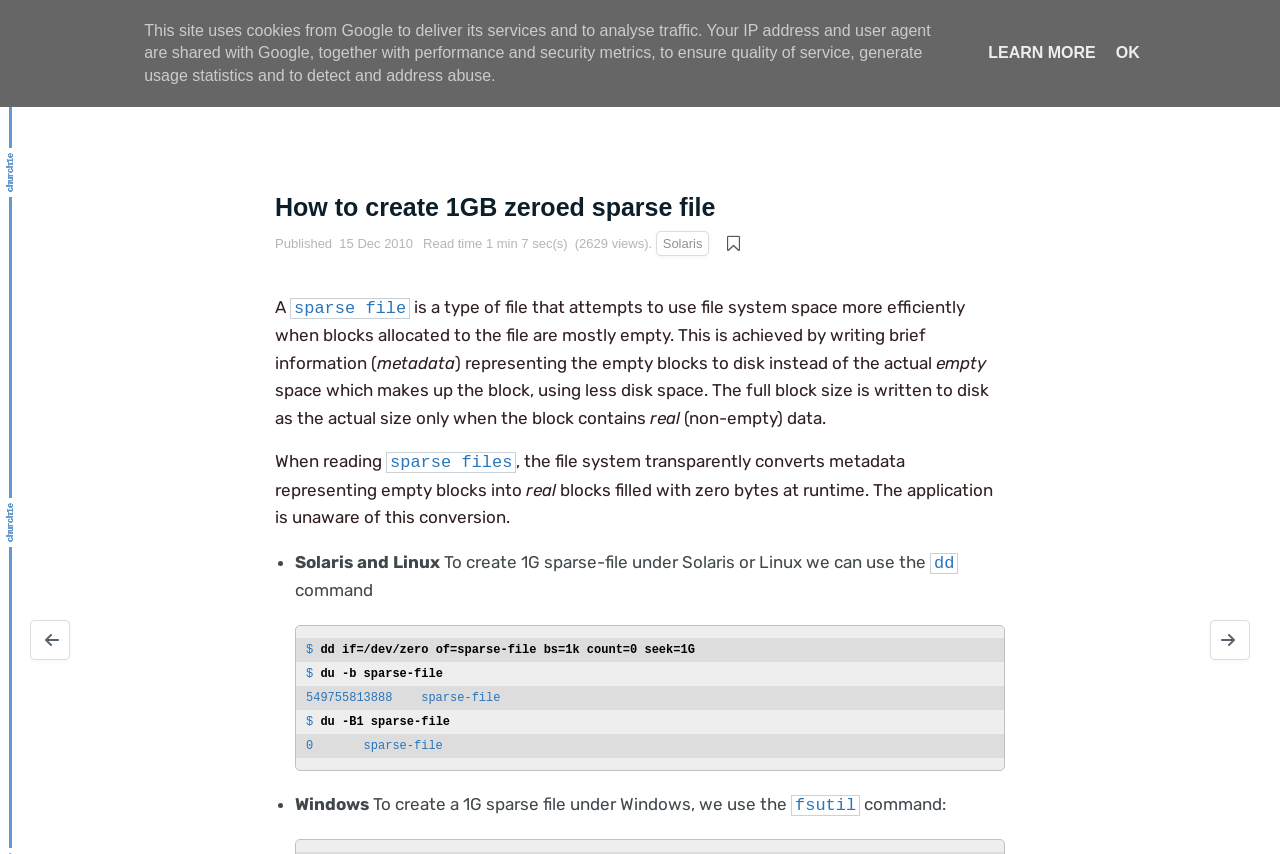Could you indicate the bounding box coordinates of the region to click in order to complete this instruction: "contact kindel".

None